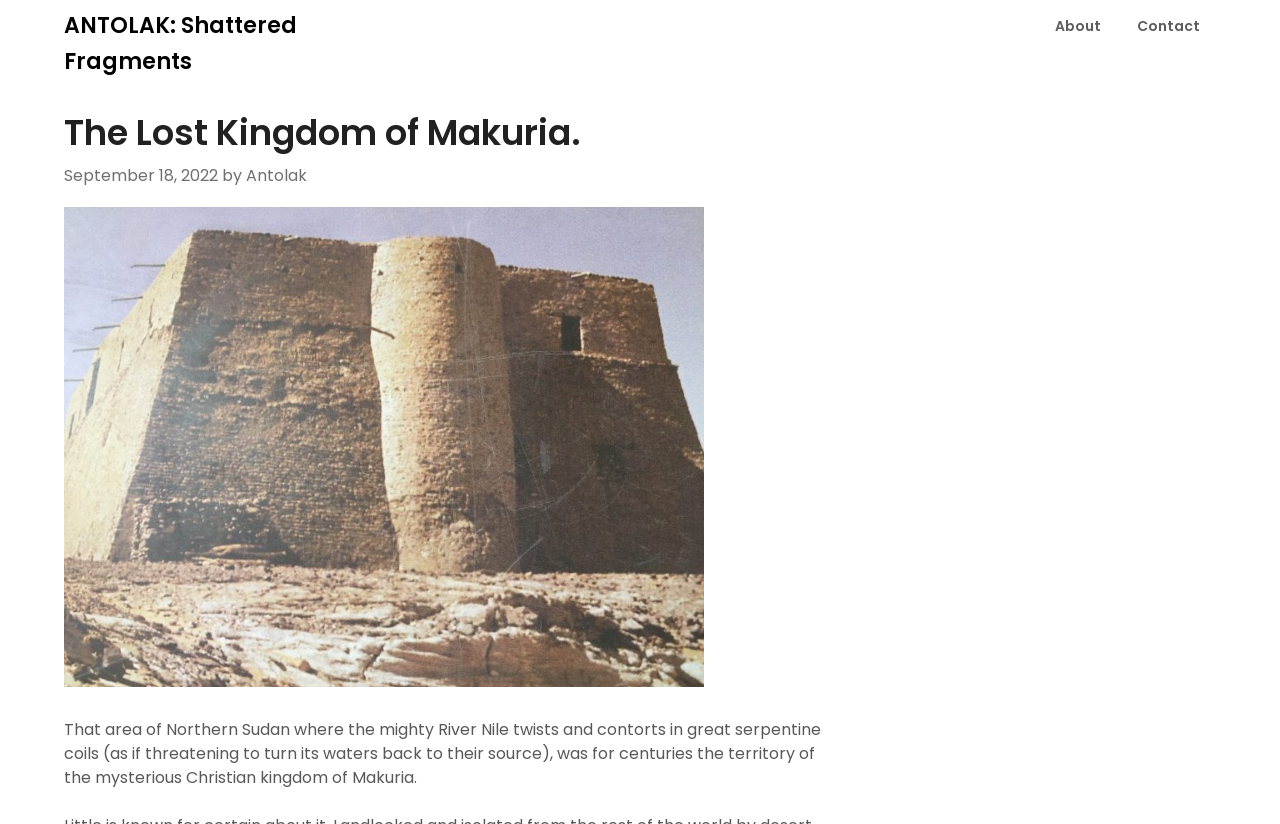Based on the element description: "September 18, 2022September 19, 2022", identify the bounding box coordinates for this UI element. The coordinates must be four float numbers between 0 and 1, listed as [left, top, right, bottom].

[0.05, 0.198, 0.17, 0.226]